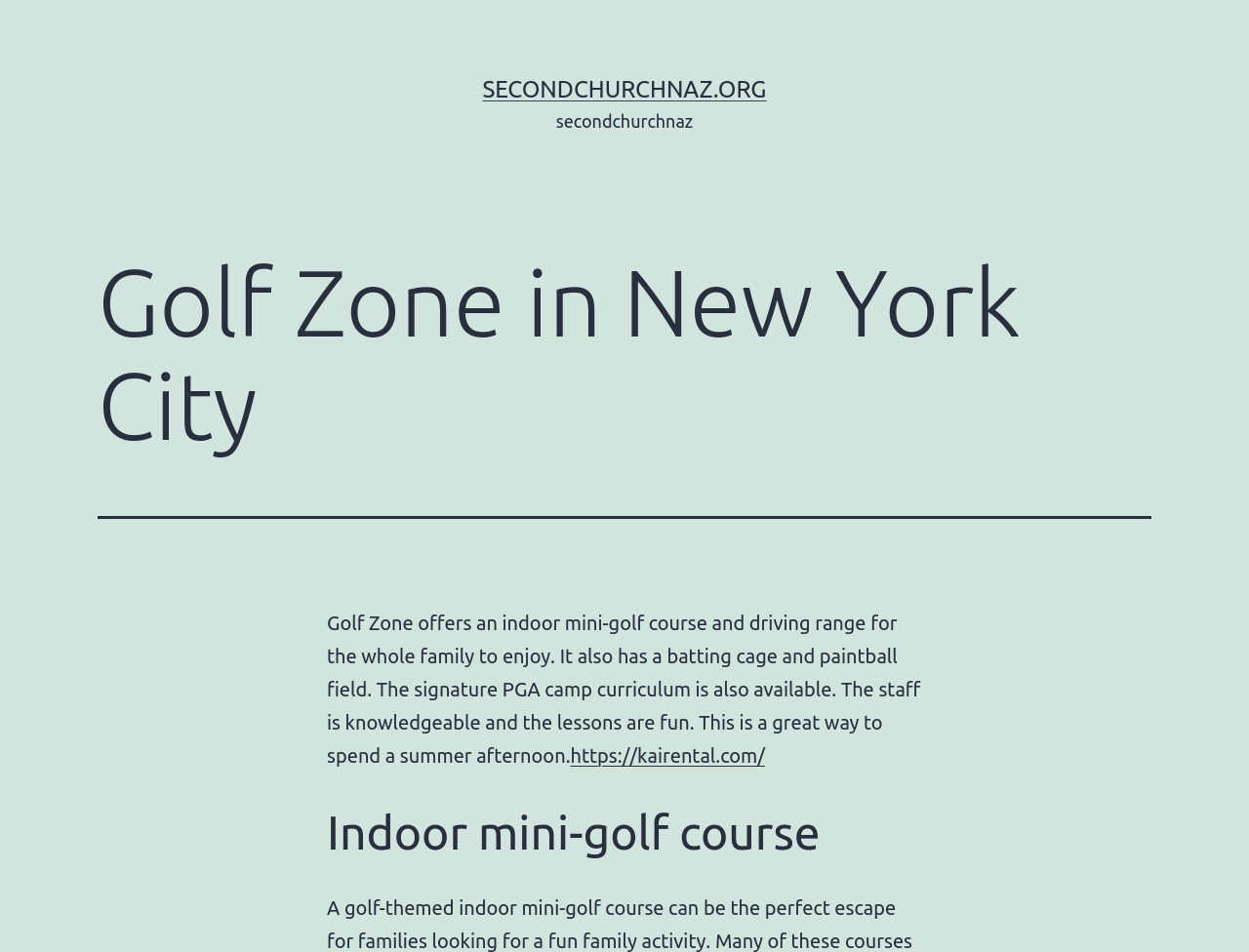Identify the main title of the webpage and generate its text content.

Golf Zone in New York City